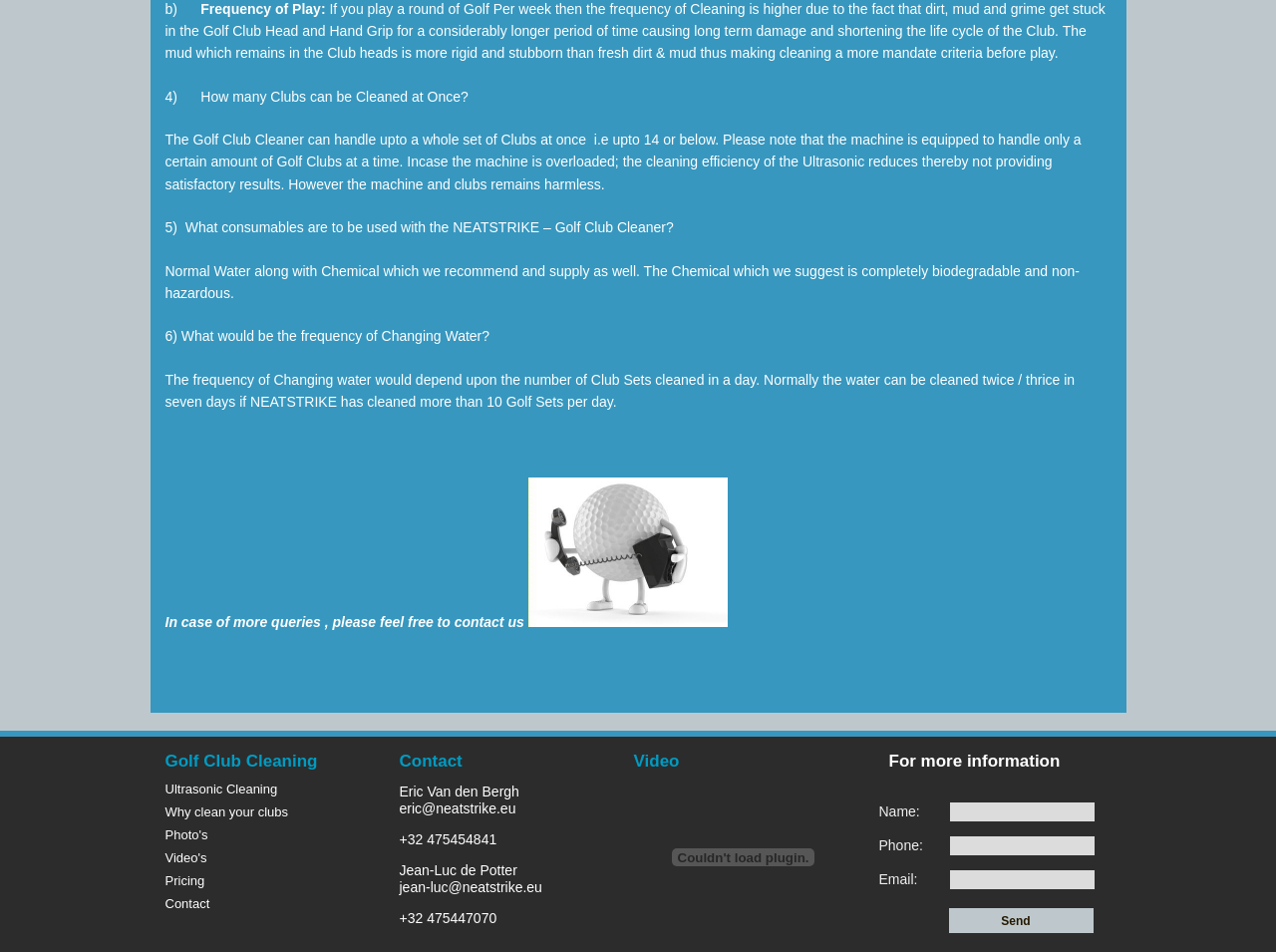Please provide the bounding box coordinates for the element that needs to be clicked to perform the following instruction: "Enter your name". The coordinates should be given as four float numbers between 0 and 1, i.e., [left, top, right, bottom].

[0.743, 0.842, 0.858, 0.864]